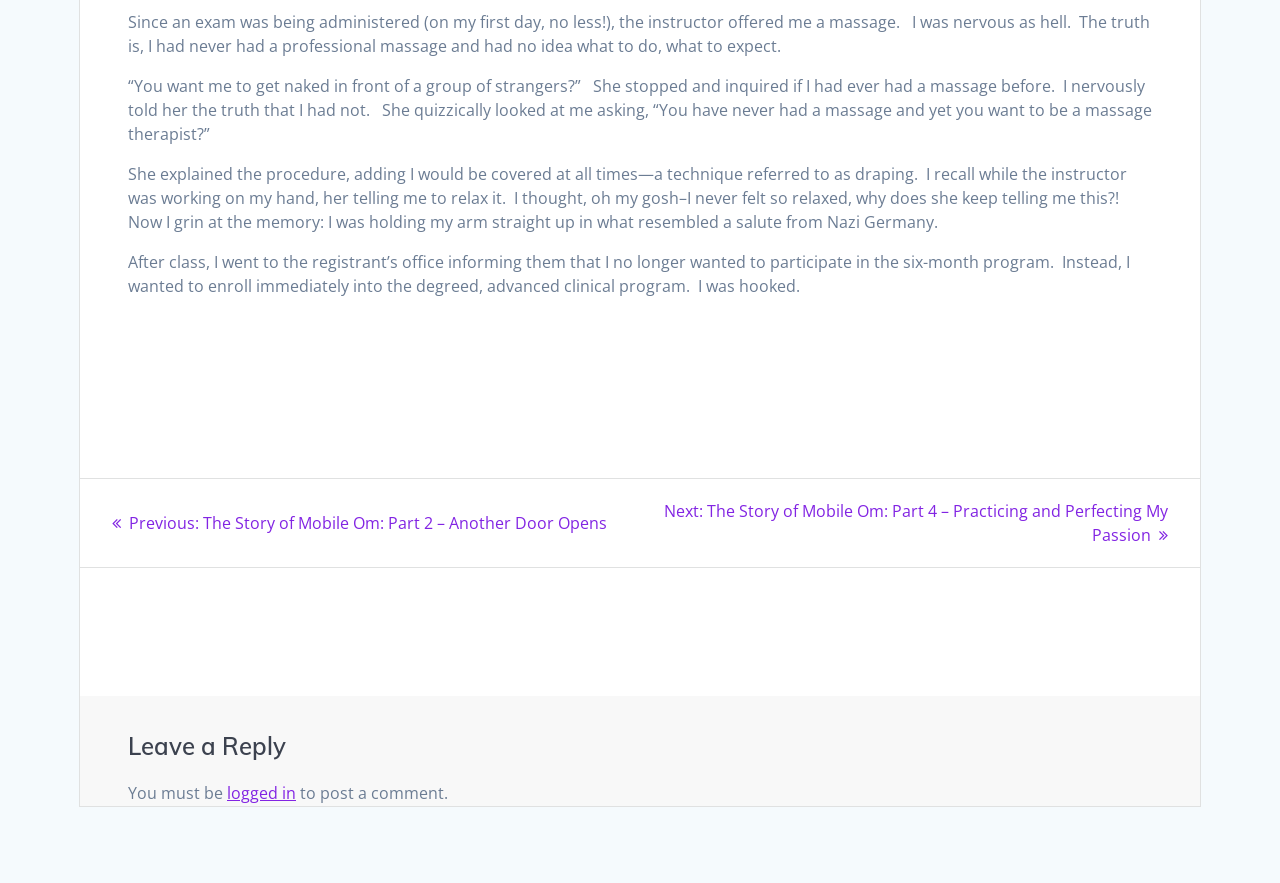What did the author decide to do after the massage? Based on the image, give a response in one word or a short phrase.

Enroll in advanced program